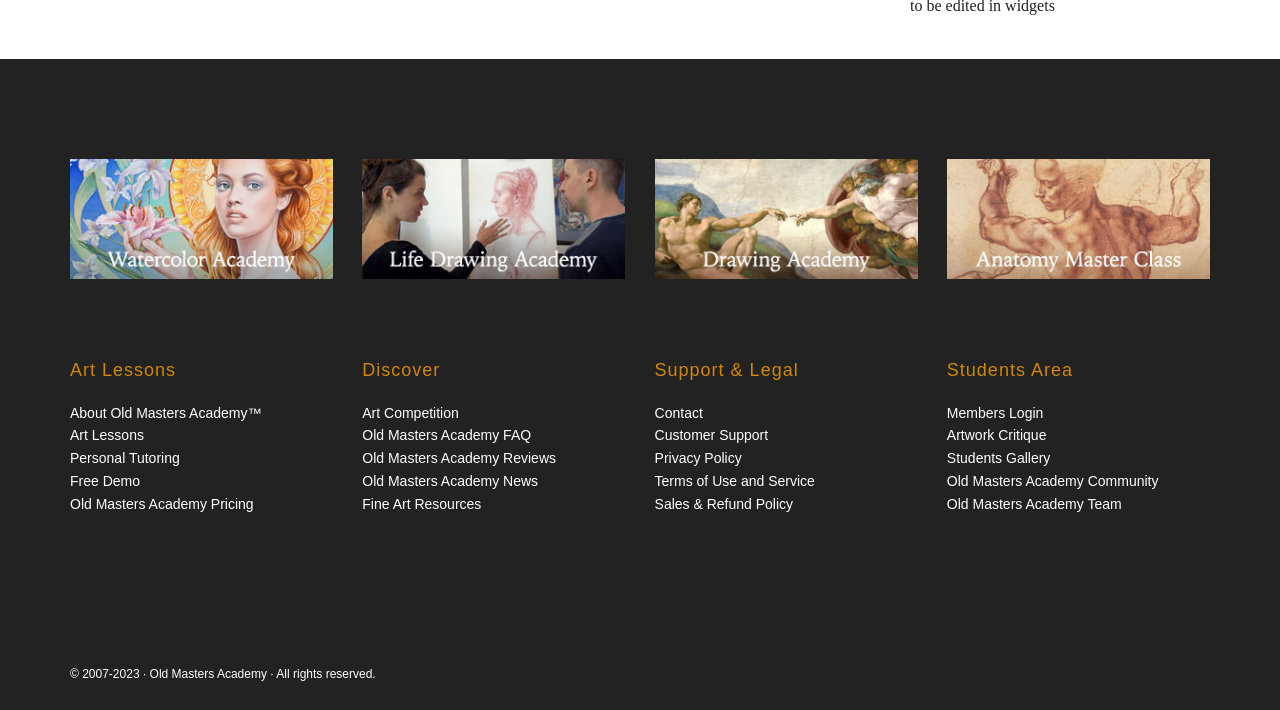Please find the bounding box coordinates of the element that must be clicked to perform the given instruction: "Click on Watercolor Academy". The coordinates should be four float numbers from 0 to 1, i.e., [left, top, right, bottom].

[0.055, 0.375, 0.26, 0.398]